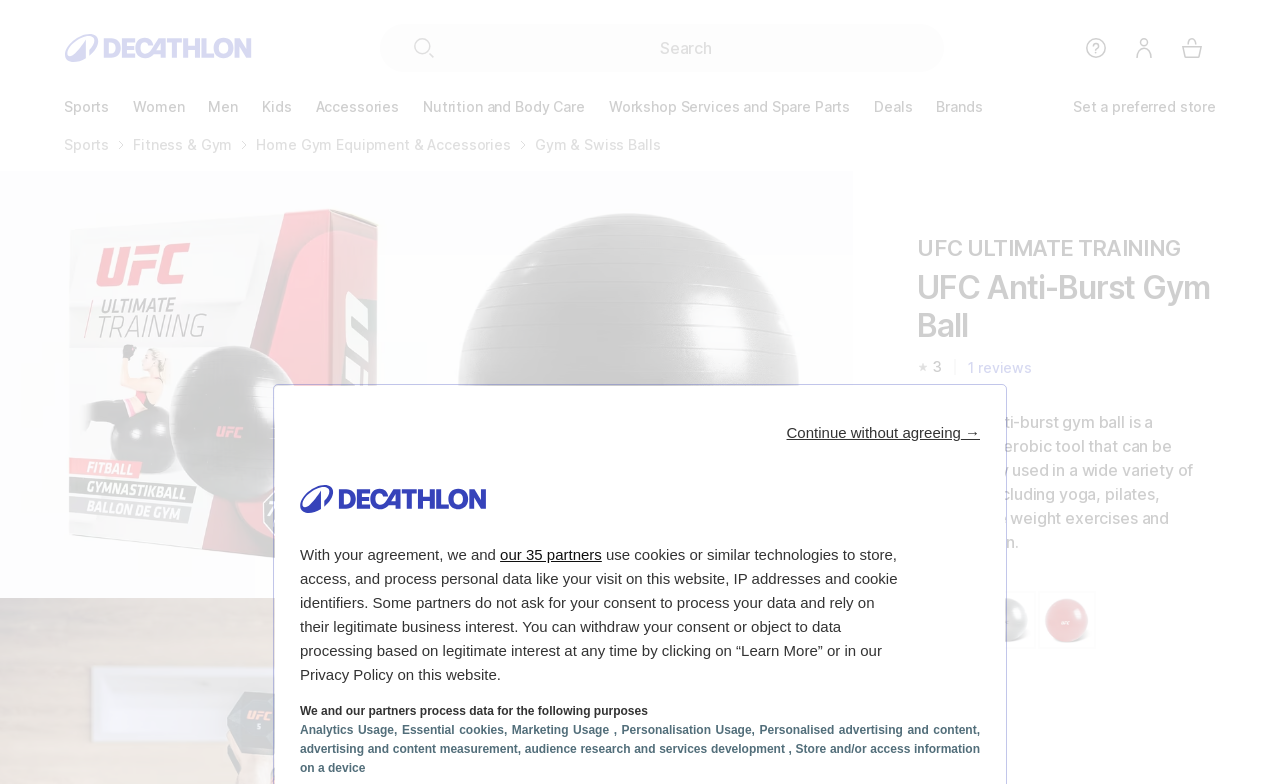Determine the bounding box coordinates of the clickable element to complete this instruction: "Go to homepage". Provide the coordinates in the format of four float numbers between 0 and 1, [left, top, right, bottom].

[0.05, 0.043, 0.197, 0.079]